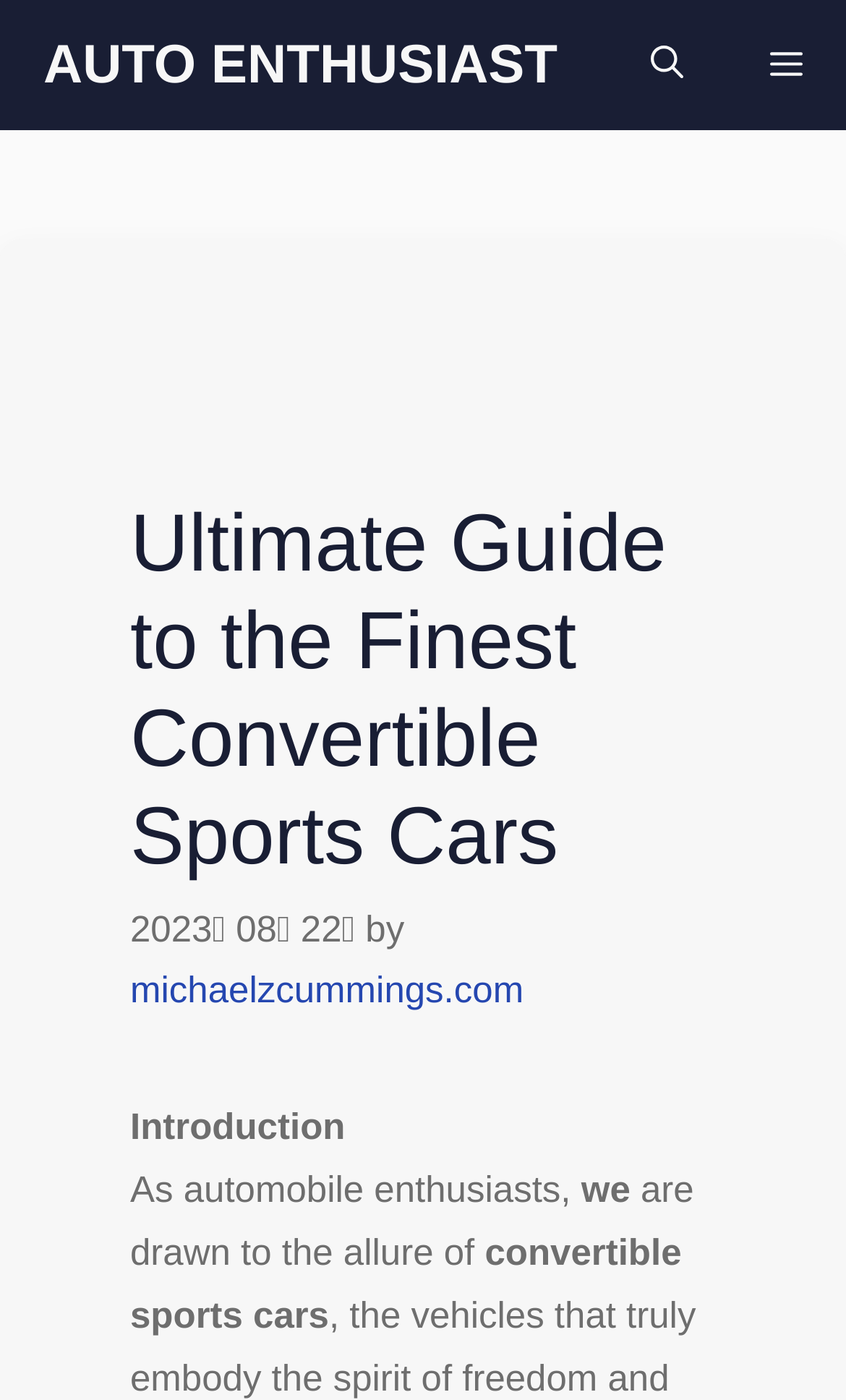What is the date of the article?
Using the image, respond with a single word or phrase.

2023년 08월 22일